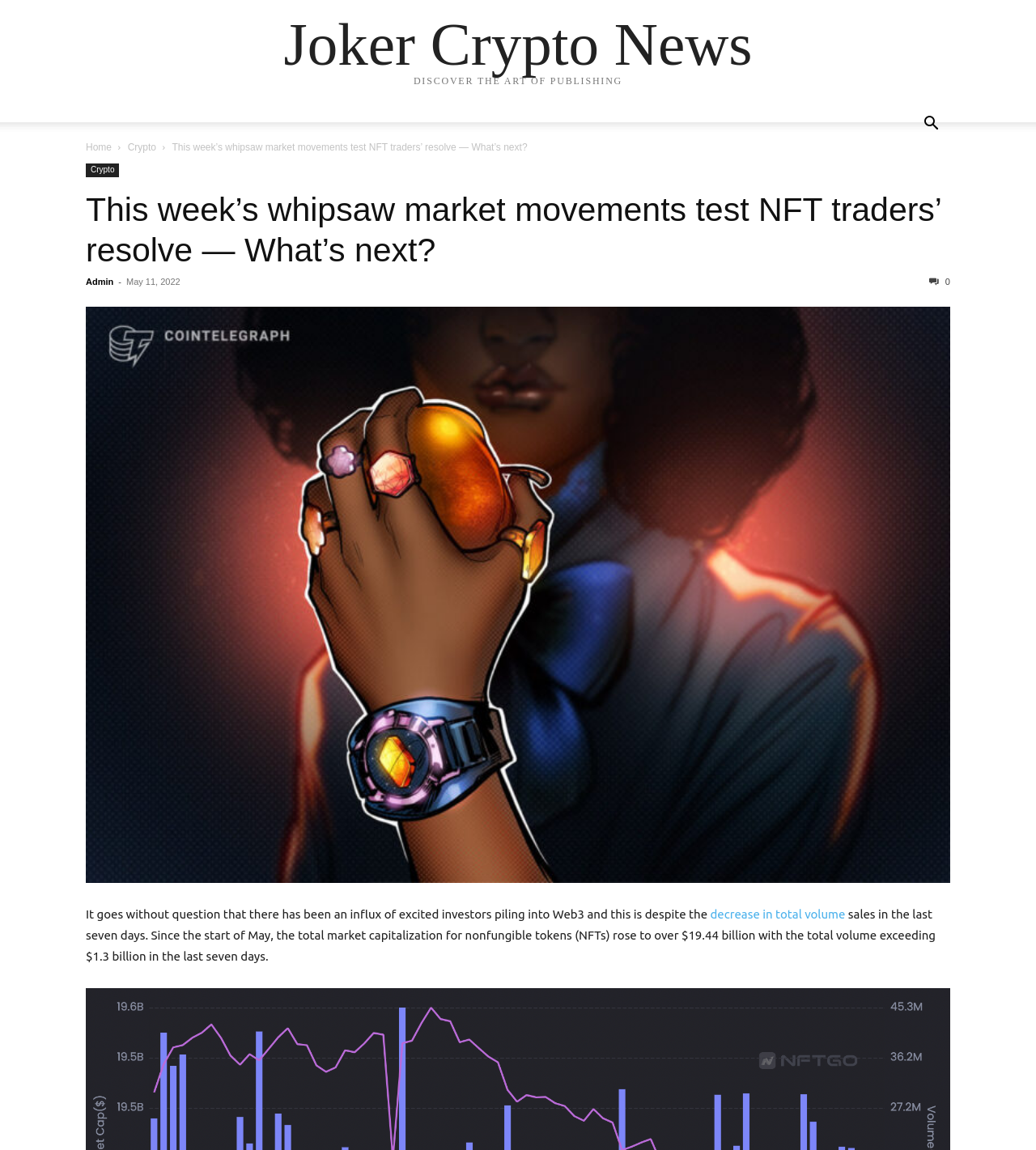Answer the following inquiry with a single word or phrase:
What is the topic of the main article?

NFT market